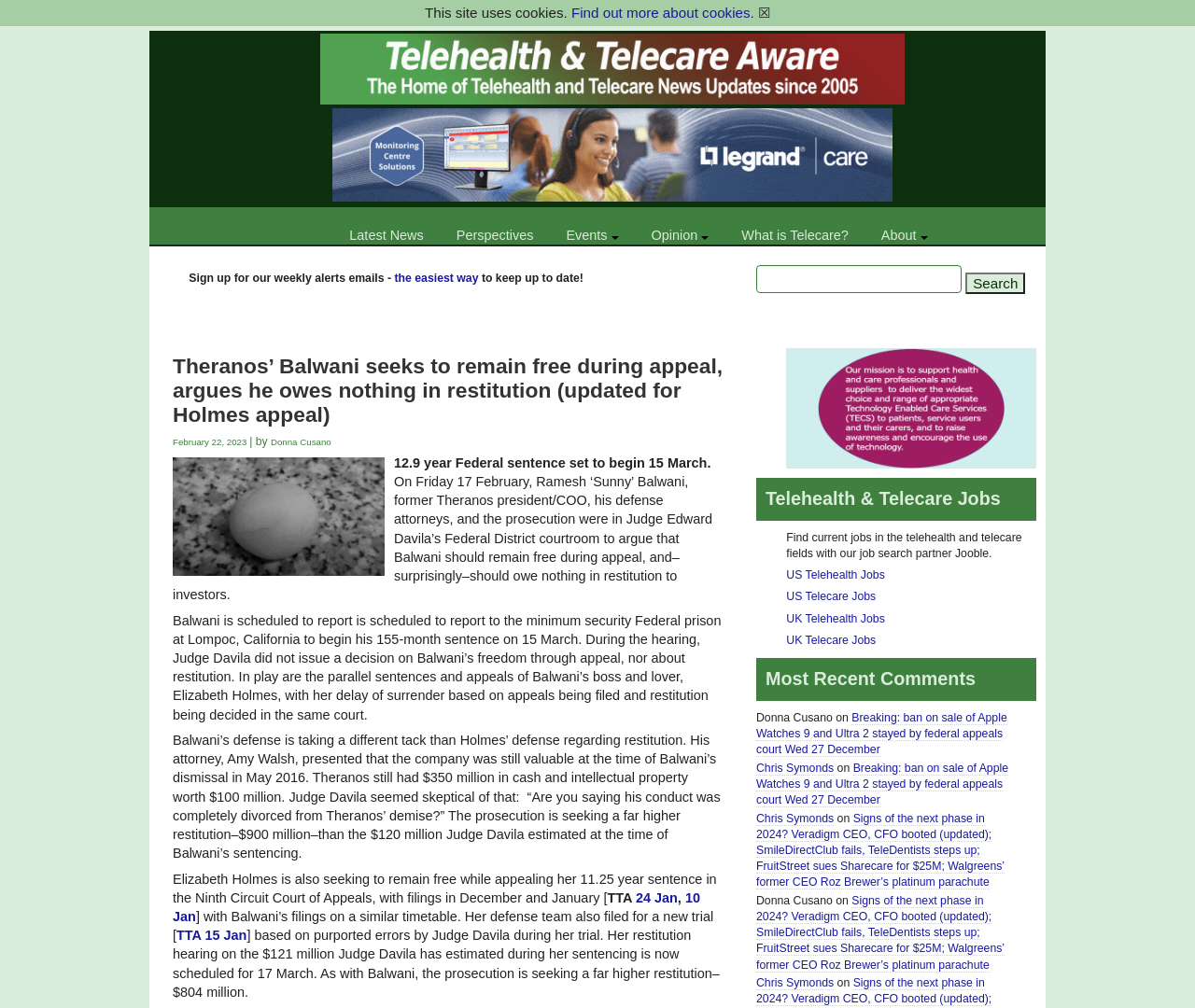Determine the bounding box coordinates for the region that must be clicked to execute the following instruction: "View Telehealth & Telecare Jobs".

[0.633, 0.448, 0.867, 0.49]